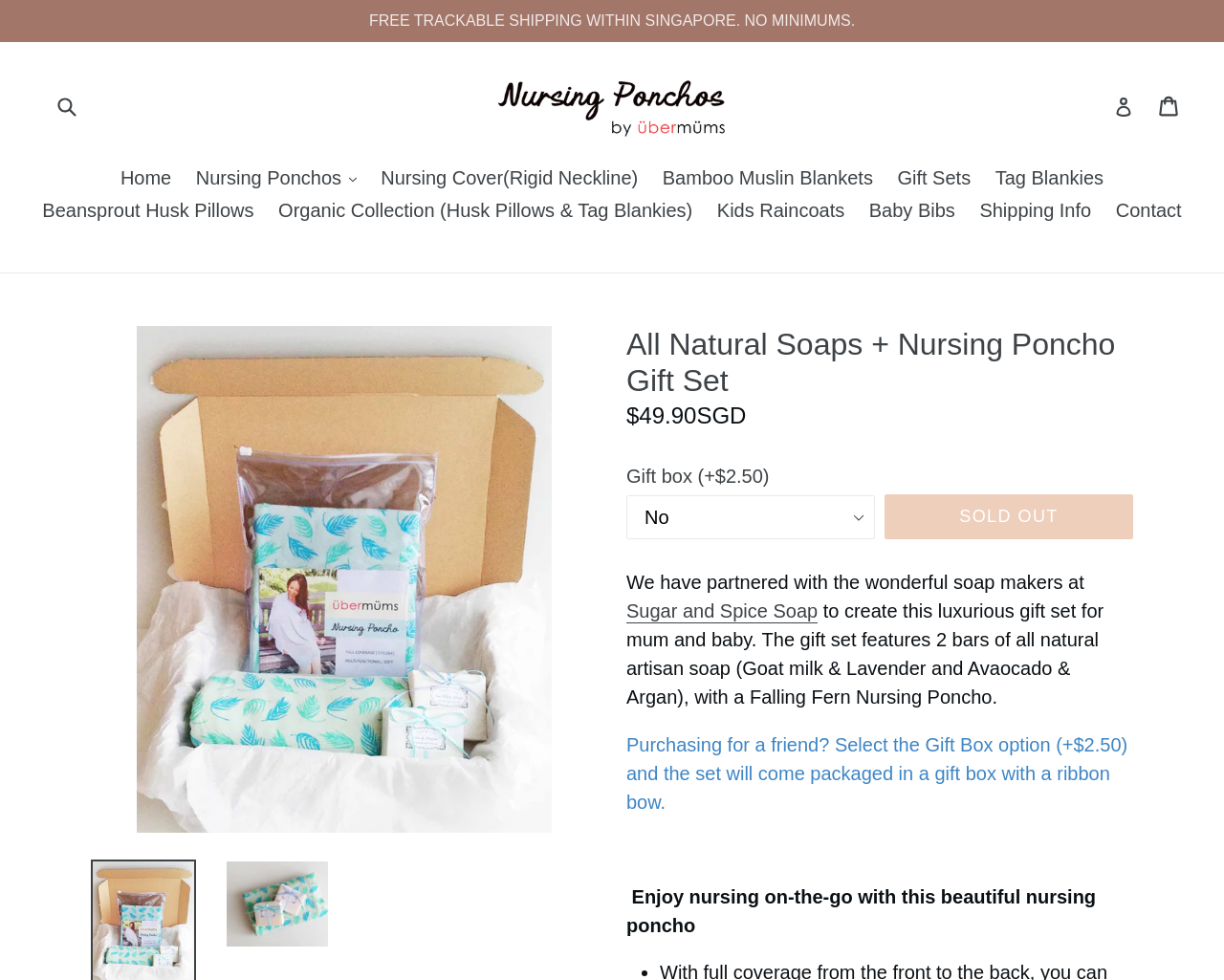Extract the bounding box coordinates for the UI element described as: "Bamboo Muslin Blankets".

[0.533, 0.167, 0.721, 0.199]